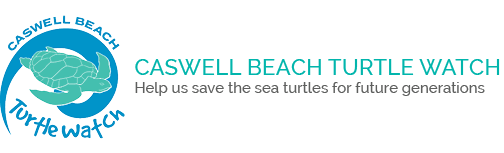What is the purpose of the Caswell Beach Turtle Watch organization?
Please respond to the question with a detailed and informative answer.

The tagline 'Help us save the sea turtles for future generations' suggests that the organization's purpose is to protect and preserve sea turtles, highlighting their commitment to conservation and raising awareness about marine life.